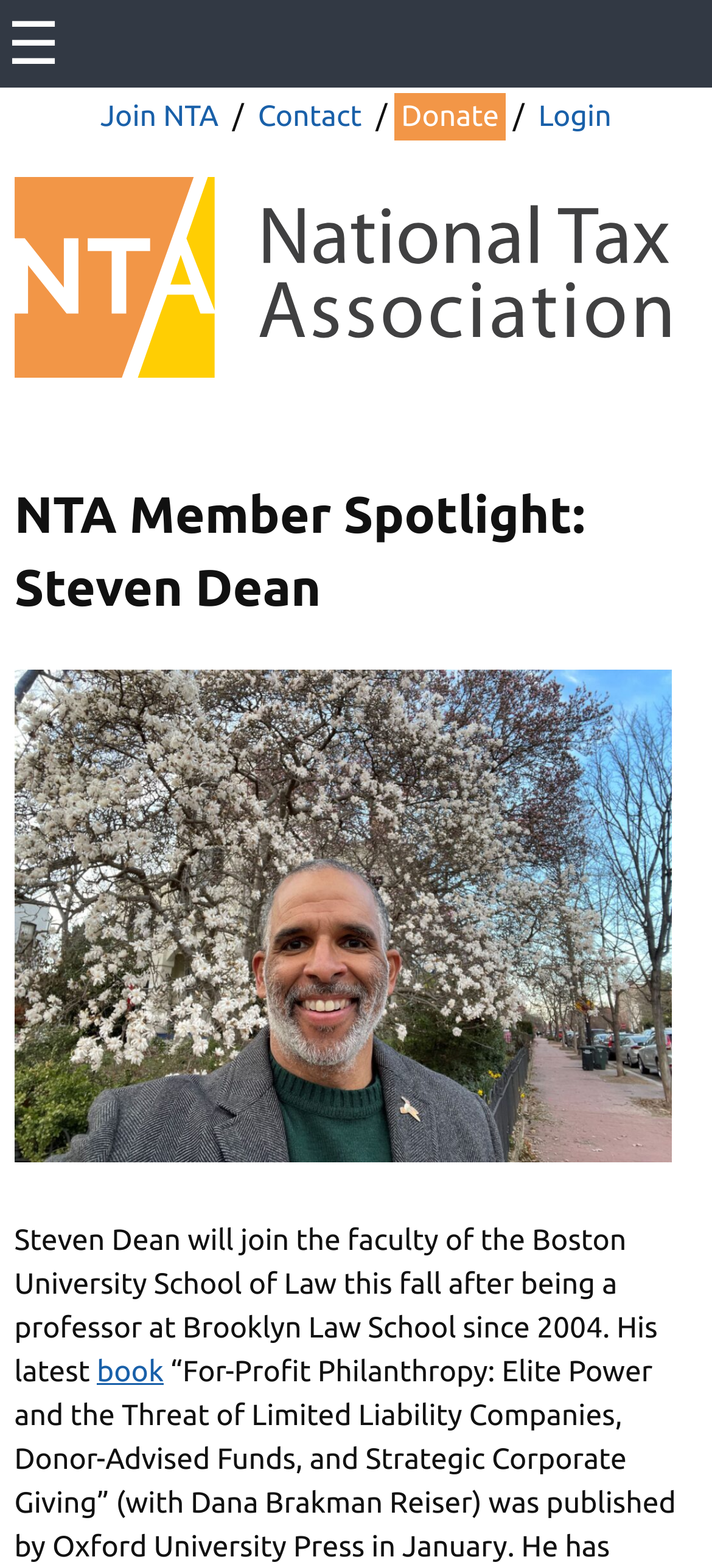Where was Steven Dean a professor before?
Using the details from the image, give an elaborate explanation to answer the question.

The text states that Steven Dean was a professor at Brooklyn Law School since 2004, indicating that this was his previous affiliation.